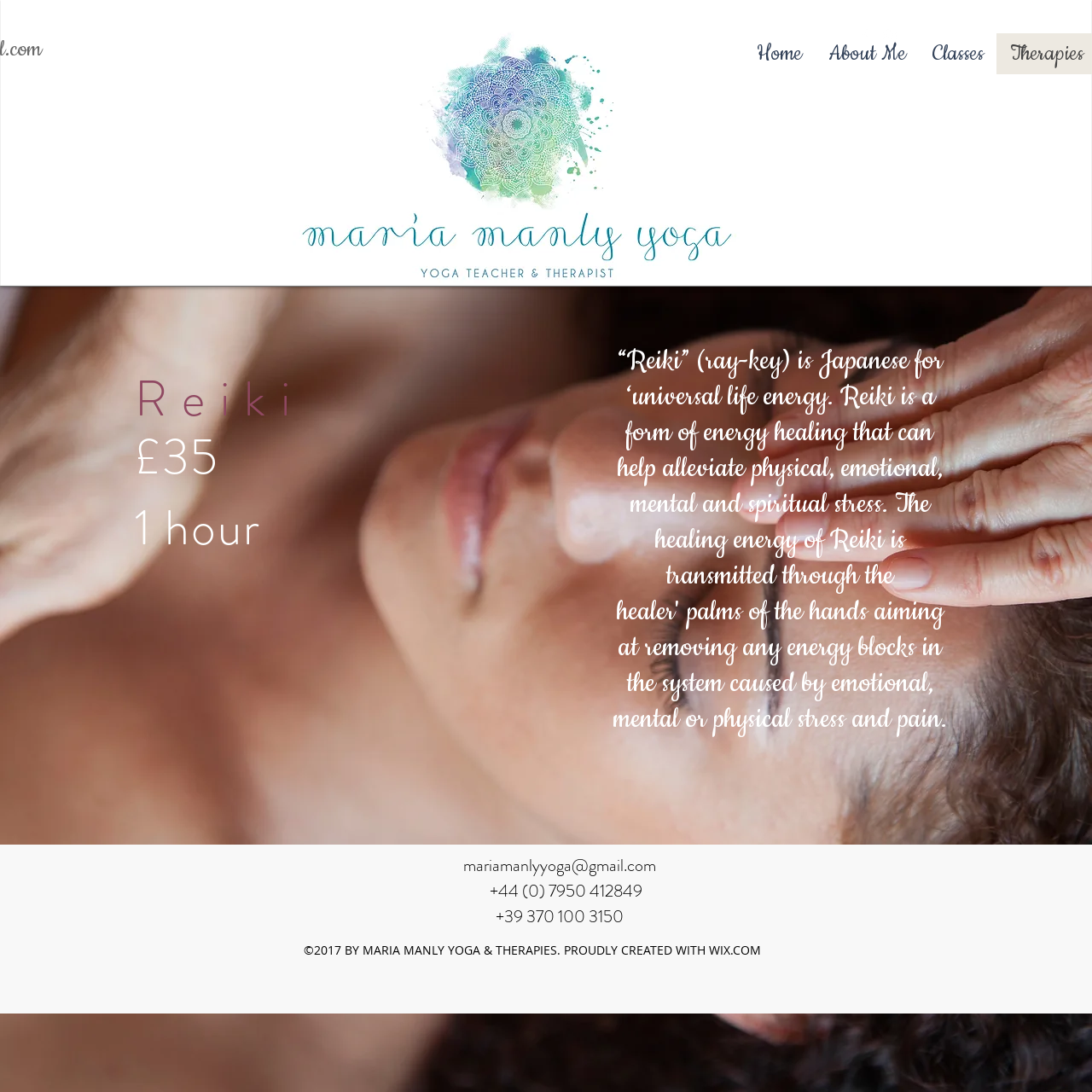Offer a meticulous caption that includes all visible features of the webpage.

The webpage is about Reiki, a form of energy healing, offered by Maria Manly Yoga & Therapies. At the top right corner, there is a social bar with links to Facebook and Instagram, each represented by an image. Below the social bar, there is a large image of Maria Manly Yoga.

The main content of the page is divided into two sections. The top section has a navigation menu with links to "Home", "About Me", and "Classes". Below the navigation menu, there are three headings: "Reiki", "£35", and "1 hour", which indicate the service details.

The main content of the page is a description of Reiki, which is a form of energy healing that can help alleviate physical, emotional, mental, and spiritual stress. The text explains that Reiki is transmitted through the healer's palms to remove energy blocks caused by stress and pain.

At the bottom of the page, there is a section with contact information, including an email address, two phone numbers, and a copyright notice. The copyright notice indicates that the website was created with Wix.com.